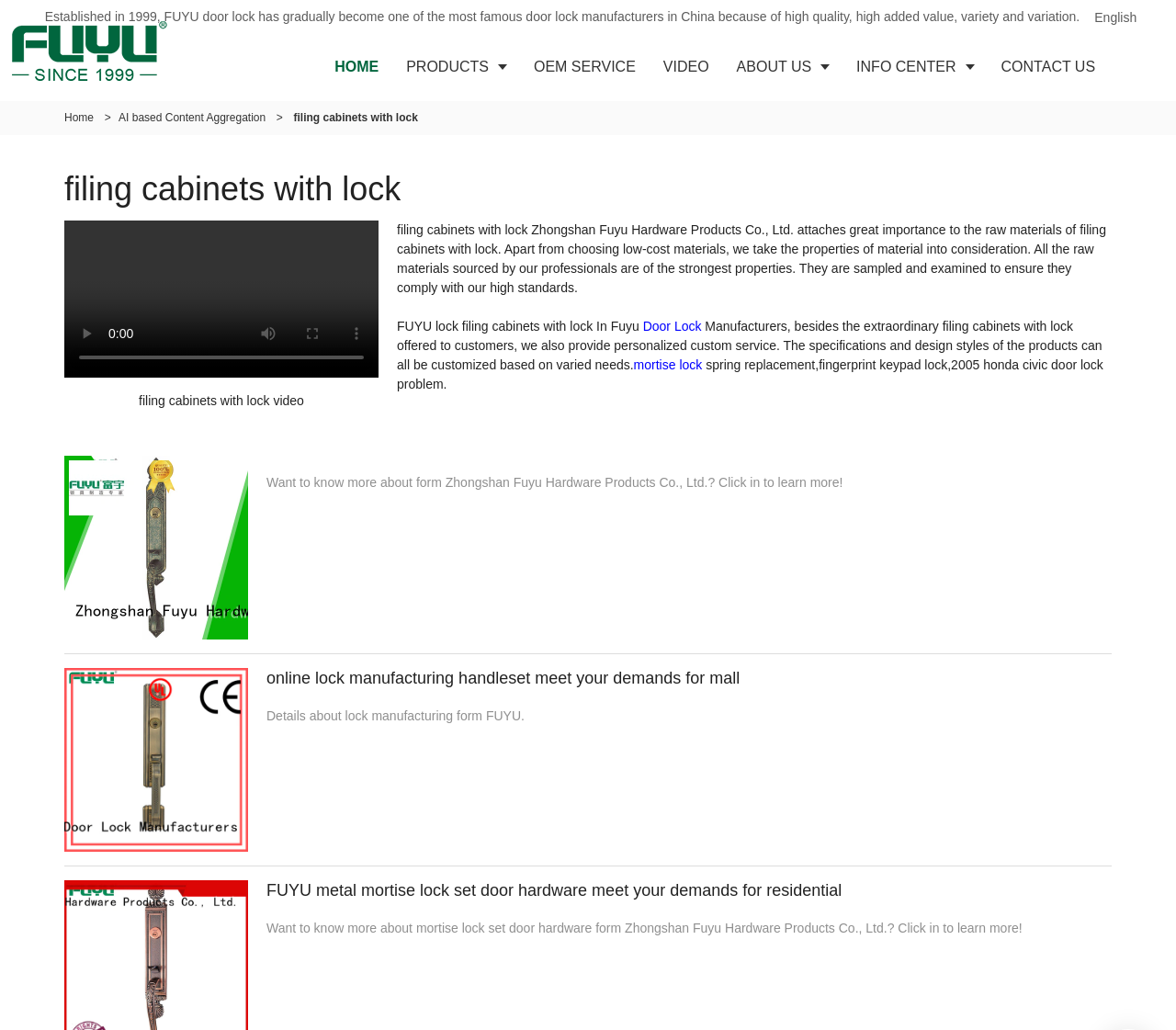Pinpoint the bounding box coordinates of the clickable element needed to complete the instruction: "Watch the video on 10¢ beer night". The coordinates should be provided as four float numbers between 0 and 1: [left, top, right, bottom].

None